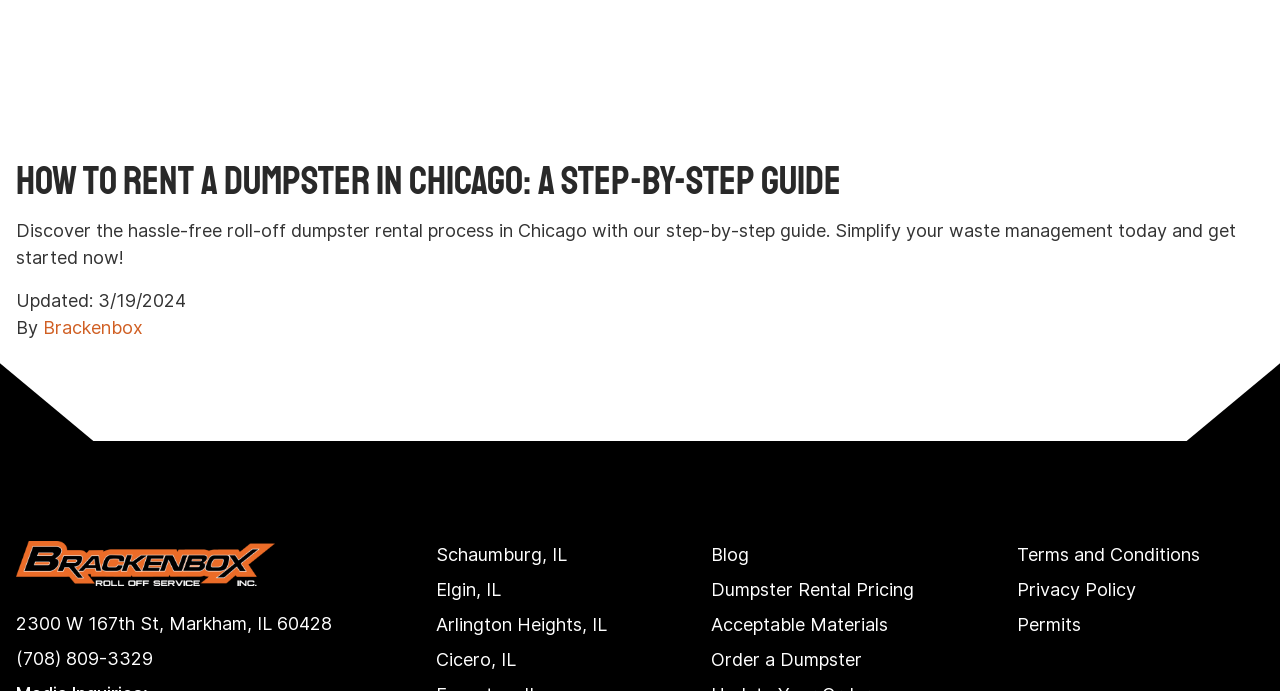Can you provide the bounding box coordinates for the element that should be clicked to implement the instruction: "Read the 'Related Fanzone' article"?

None